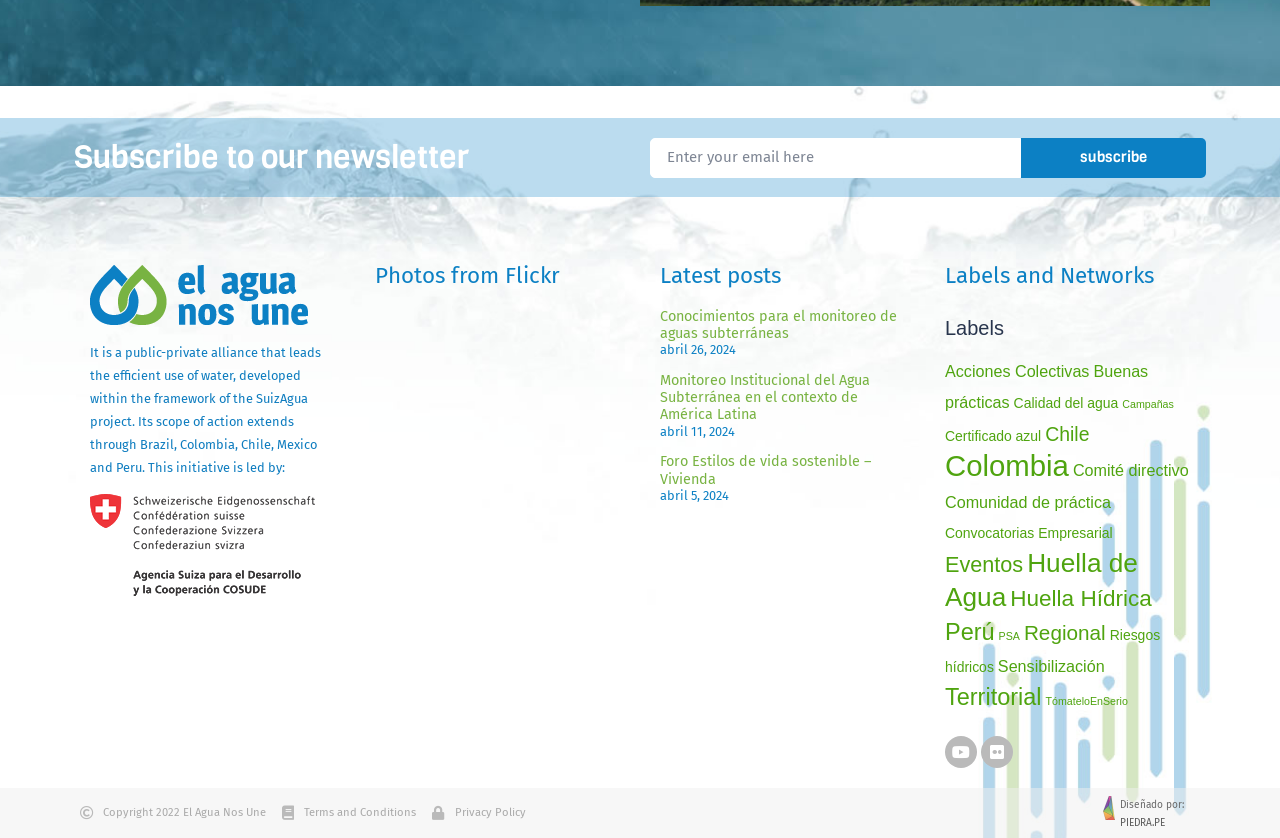What is the name of the organization that leads the initiative?
Please give a detailed and thorough answer to the question, covering all relevant points.

I read the text under the 'Subscribe to our newsletter' section and found that the initiative is led by 'El Agua Nos Une'.